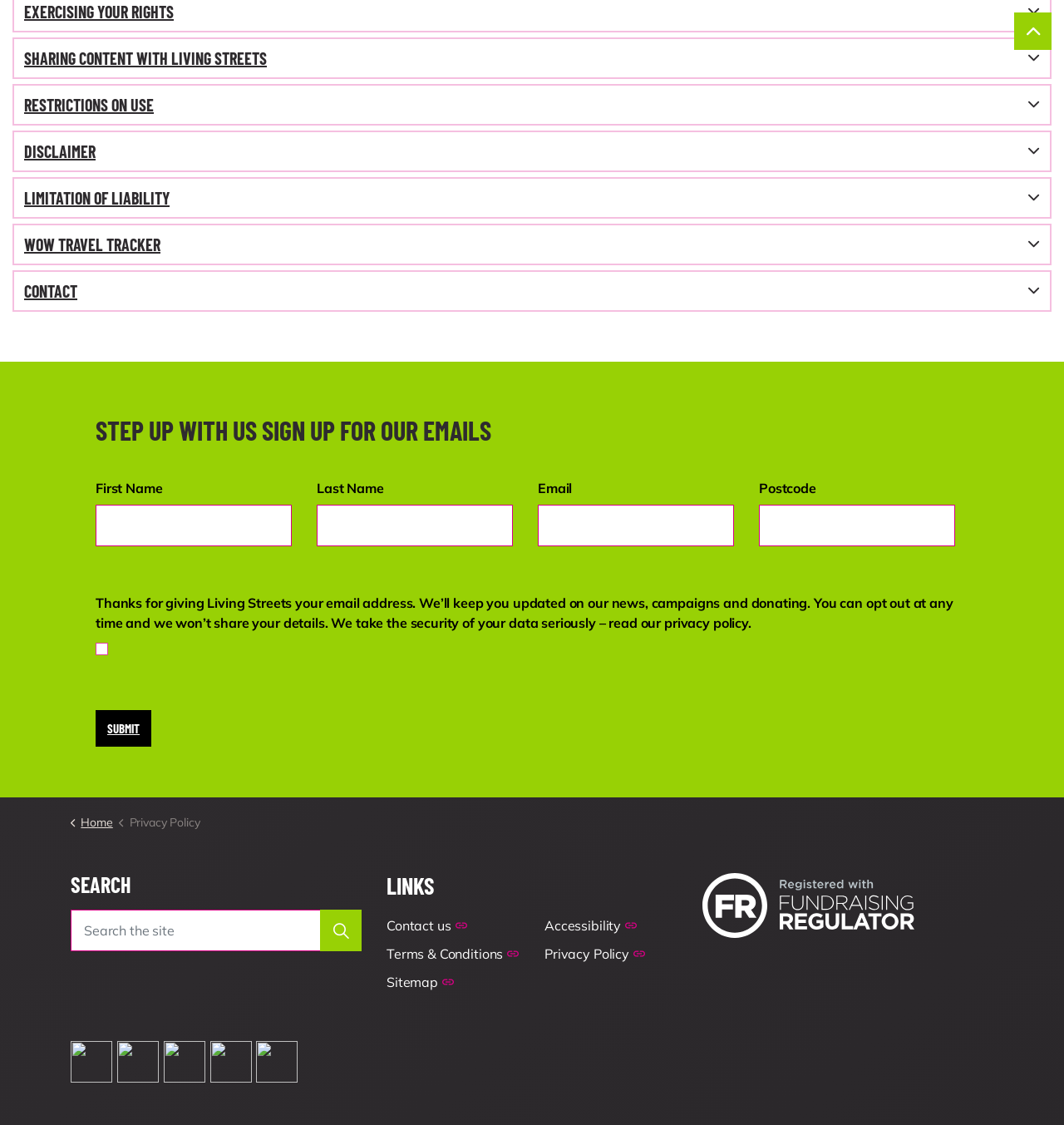Respond to the question below with a single word or phrase: What is the function of the 'Back to top' button?

Scroll to top